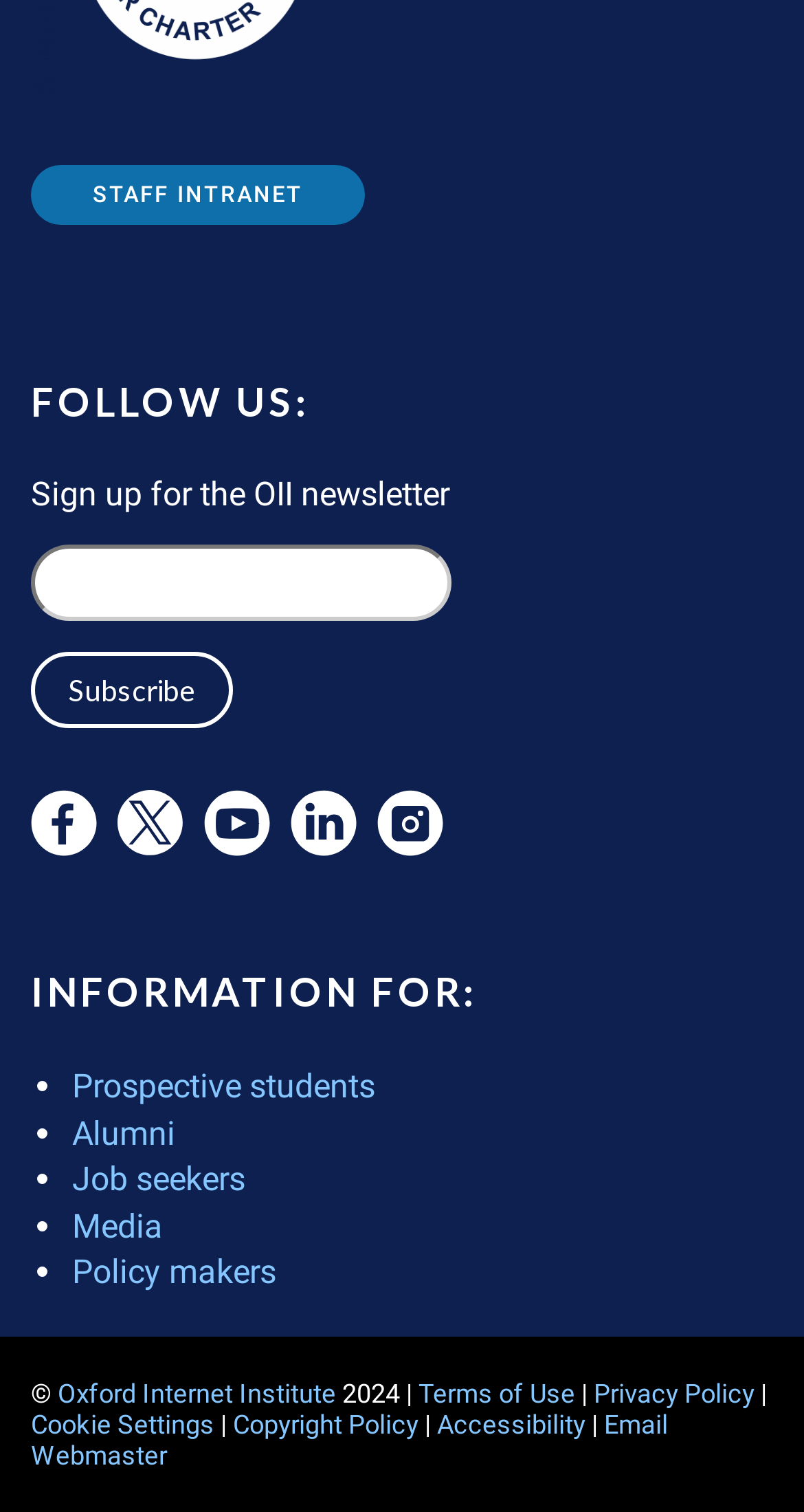What is the name of the intranet?
Look at the screenshot and give a one-word or phrase answer.

STAFF INTRANET